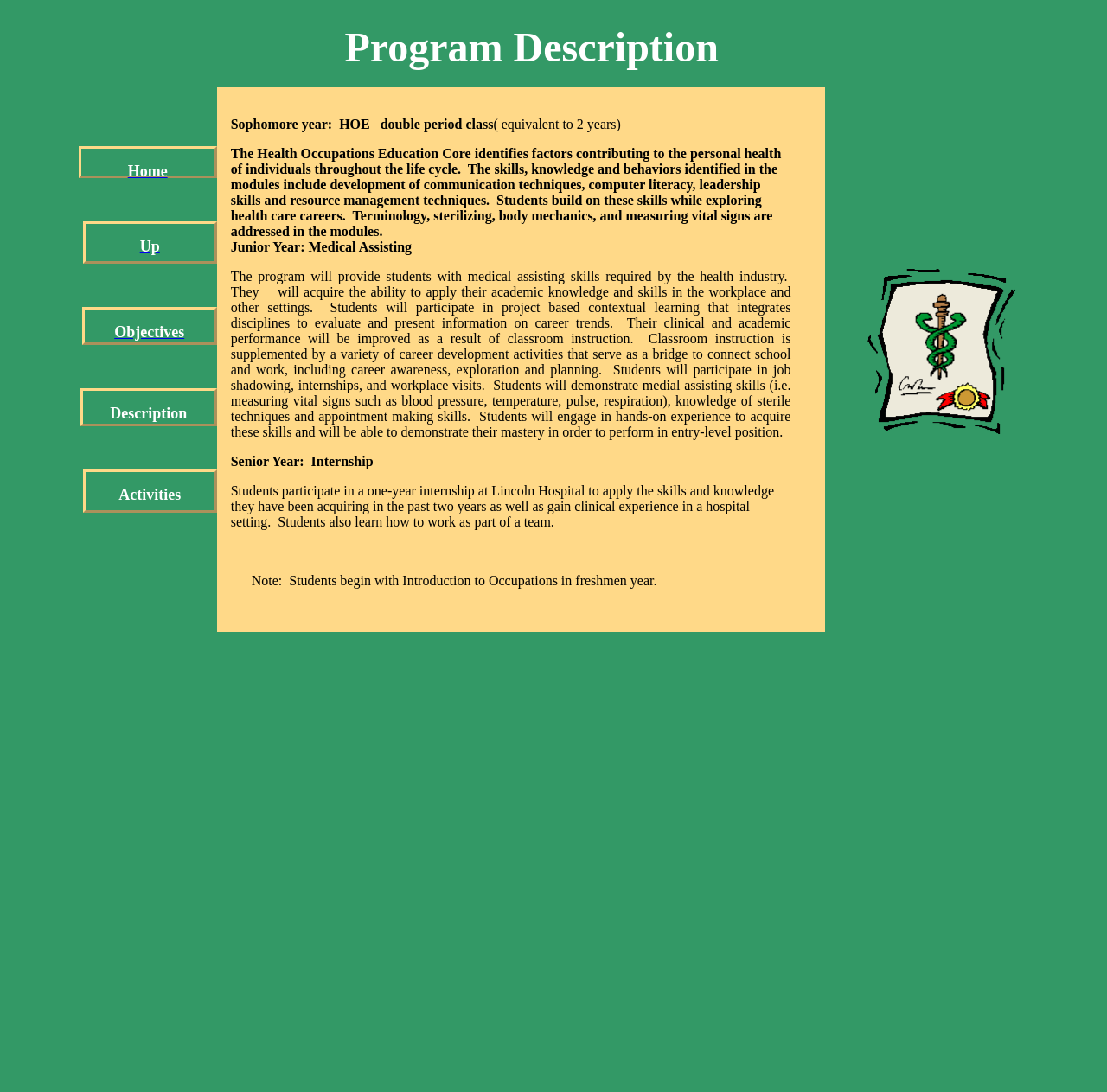What is the topic of the program in sophomore year?
Look at the screenshot and give a one-word or phrase answer.

HOE